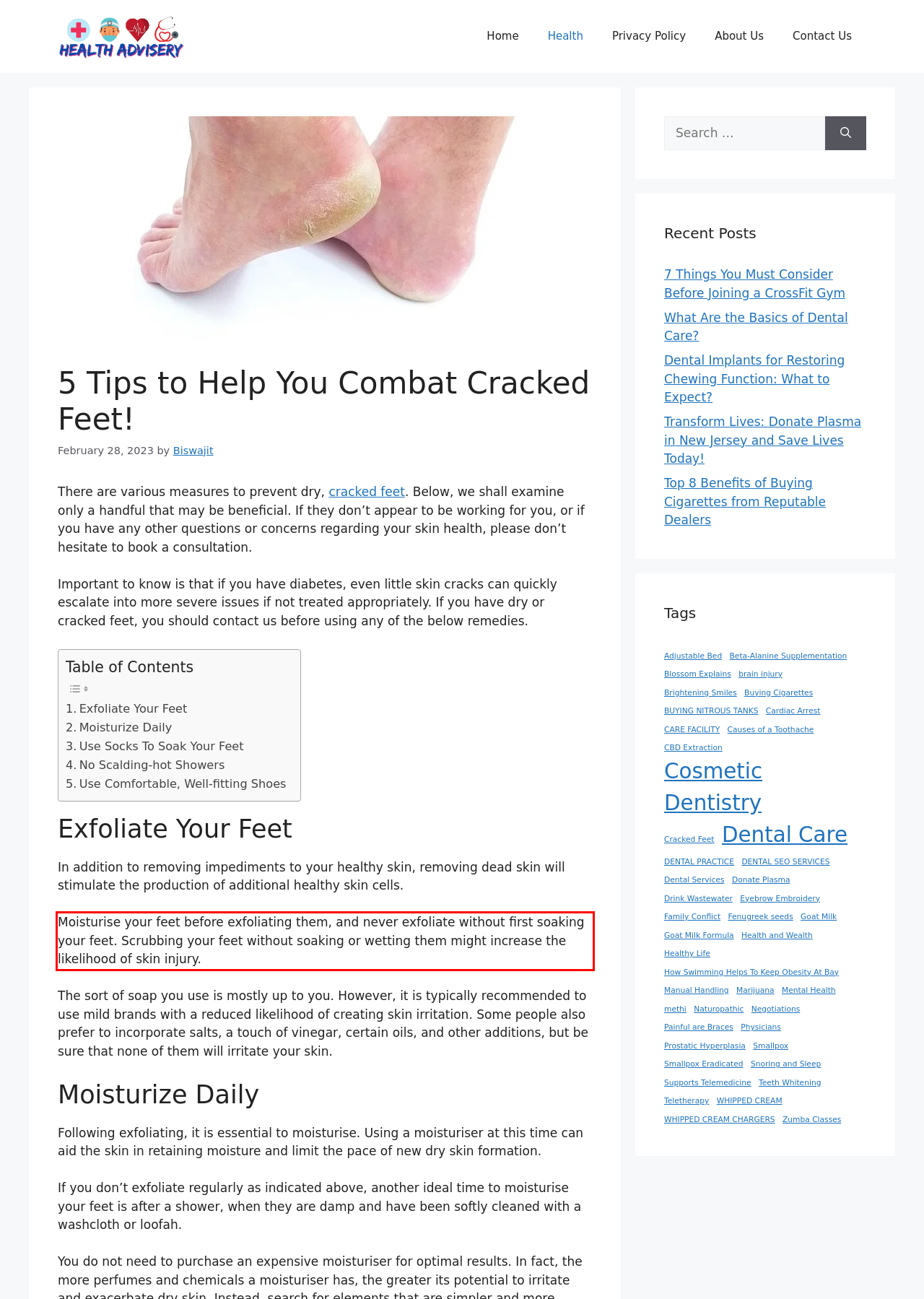You are provided with a screenshot of a webpage featuring a red rectangle bounding box. Extract the text content within this red bounding box using OCR.

Moisturise your feet before exfoliating them, and never exfoliate without first soaking your feet. Scrubbing your feet without soaking or wetting them might increase the likelihood of skin injury.